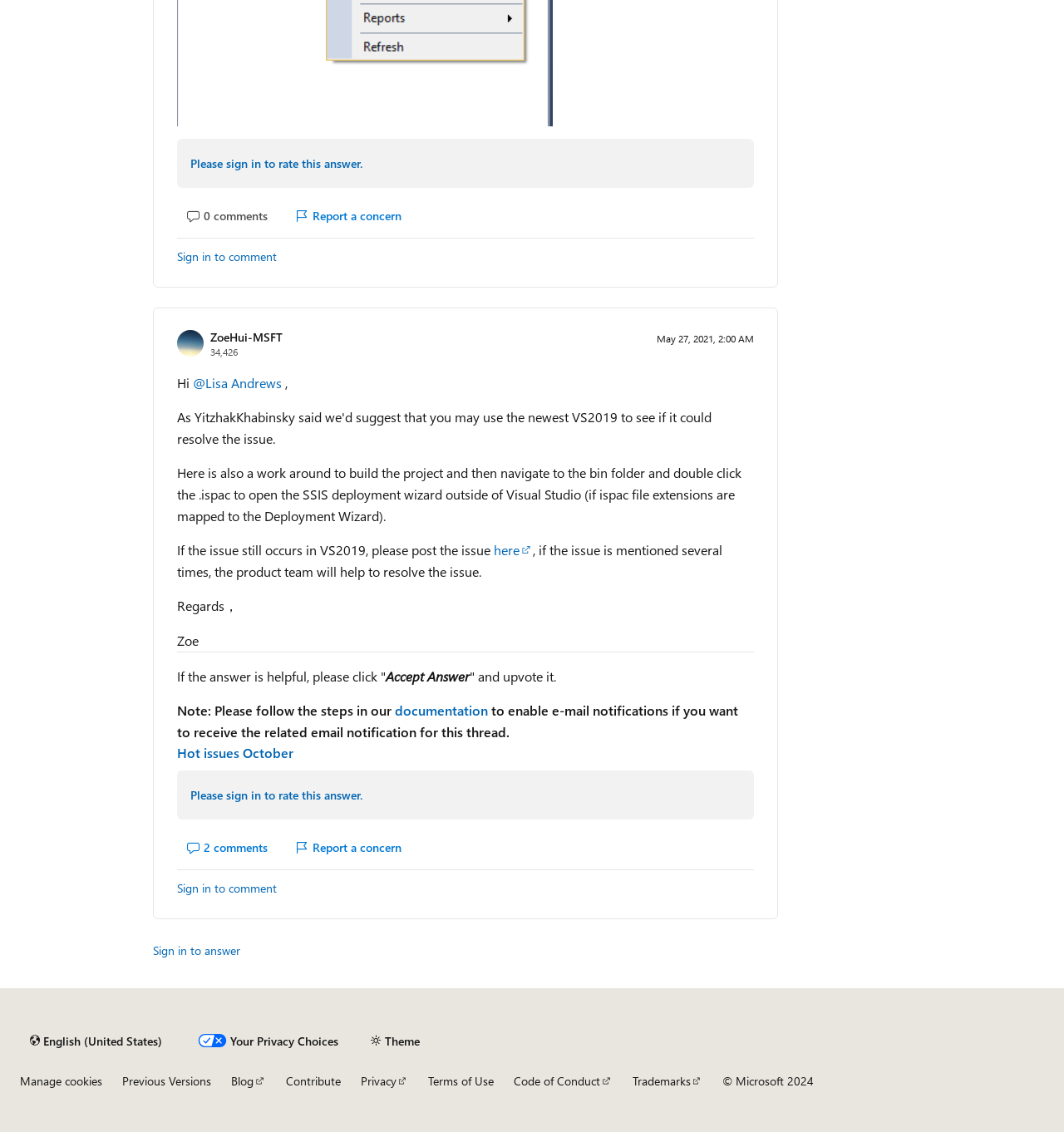What is the purpose of the link 'here' in the answer provided by ZoeHui-MSFT?
Please provide a full and detailed response to the question.

I found the purpose of the link 'here' in the answer provided by ZoeHui-MSFT by reading the surrounding text 'If the issue still occurs in VS2019, please post the issue here'.